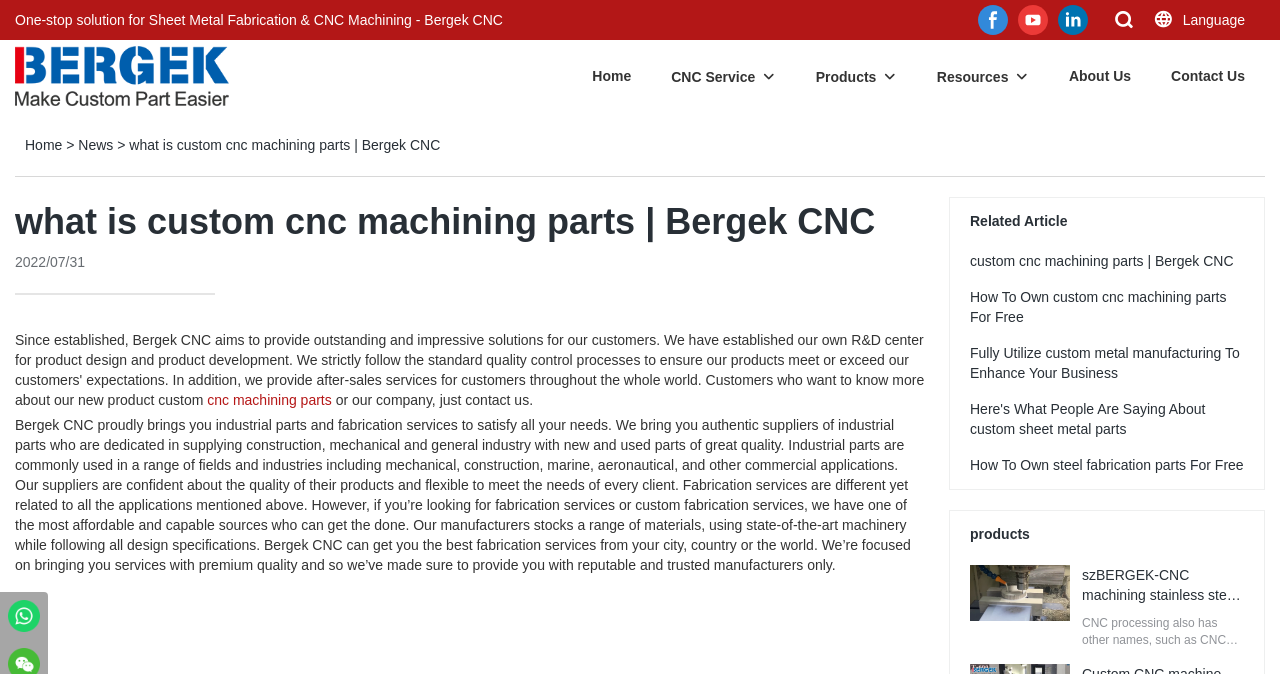What type of materials do Bergek CNC's manufacturers use?
Carefully analyze the image and provide a thorough answer to the question.

The webpage mentions that Bergek CNC's manufacturers use state-of-the-art machinery and various materials, which can be seen in the paragraph that describes the fabrication services provided by the company.